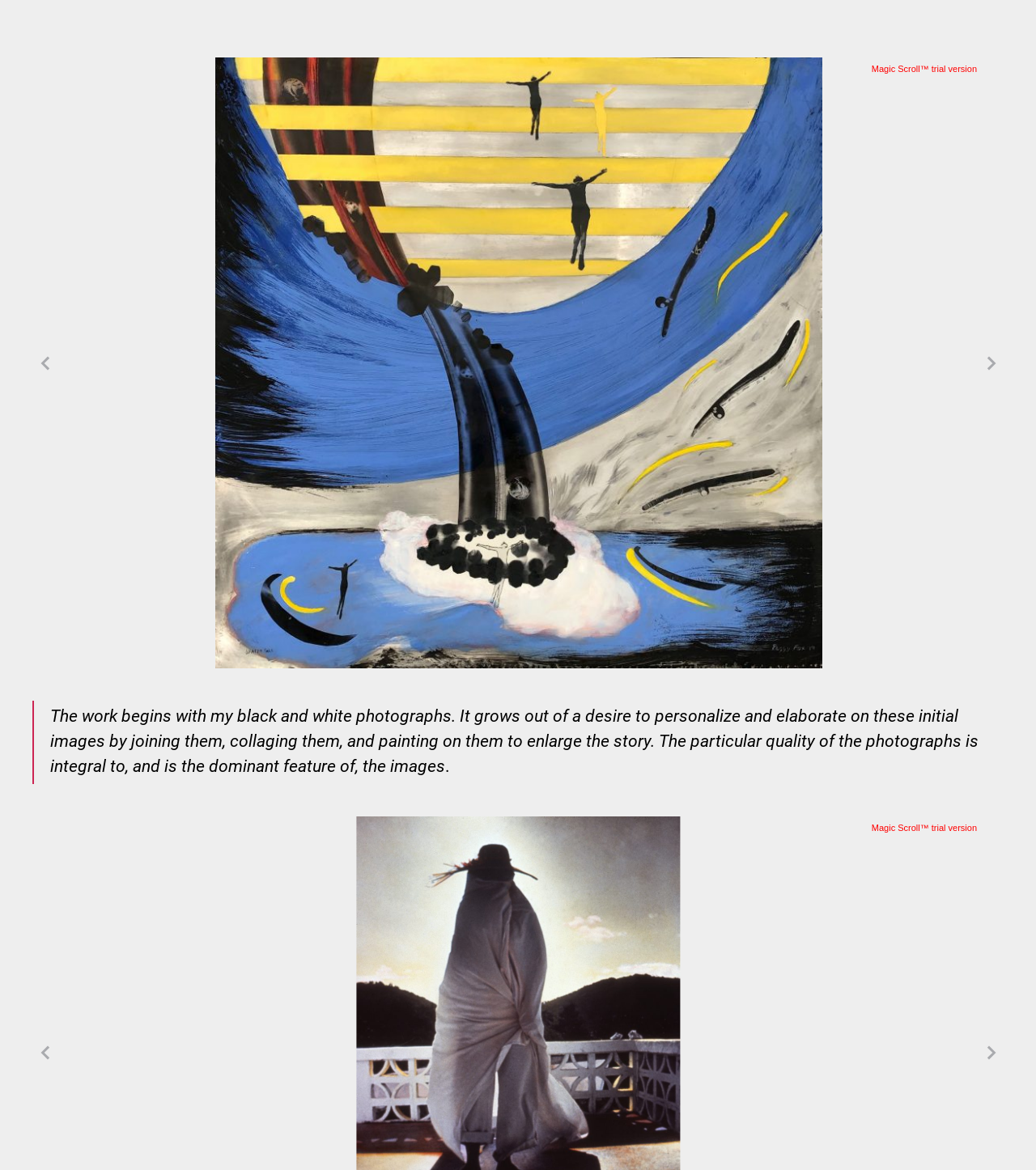Please identify the bounding box coordinates of the region to click in order to complete the given instruction: "Read the quote". The coordinates should be four float numbers between 0 and 1, i.e., [left, top, right, bottom].

[0.048, 0.603, 0.945, 0.665]